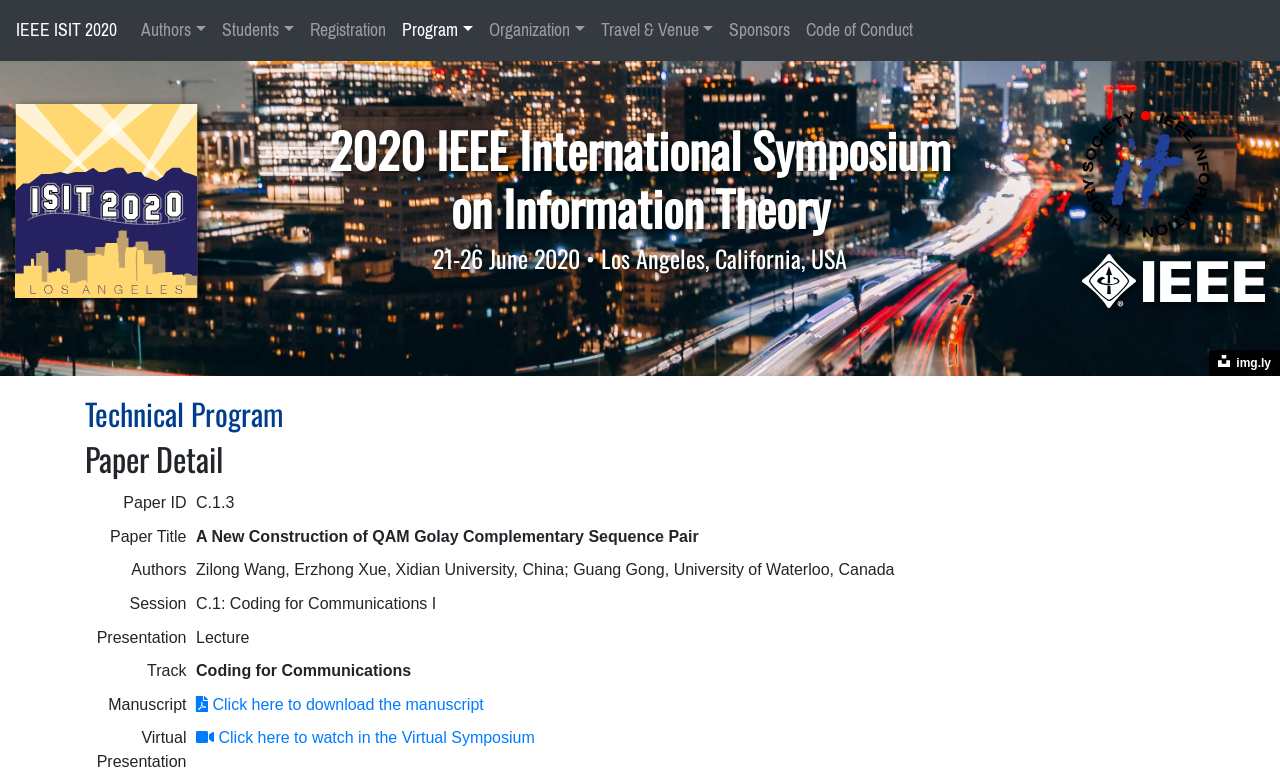Could you locate the bounding box coordinates for the section that should be clicked to accomplish this task: "Click on the 'Registration' link".

[0.236, 0.01, 0.308, 0.068]